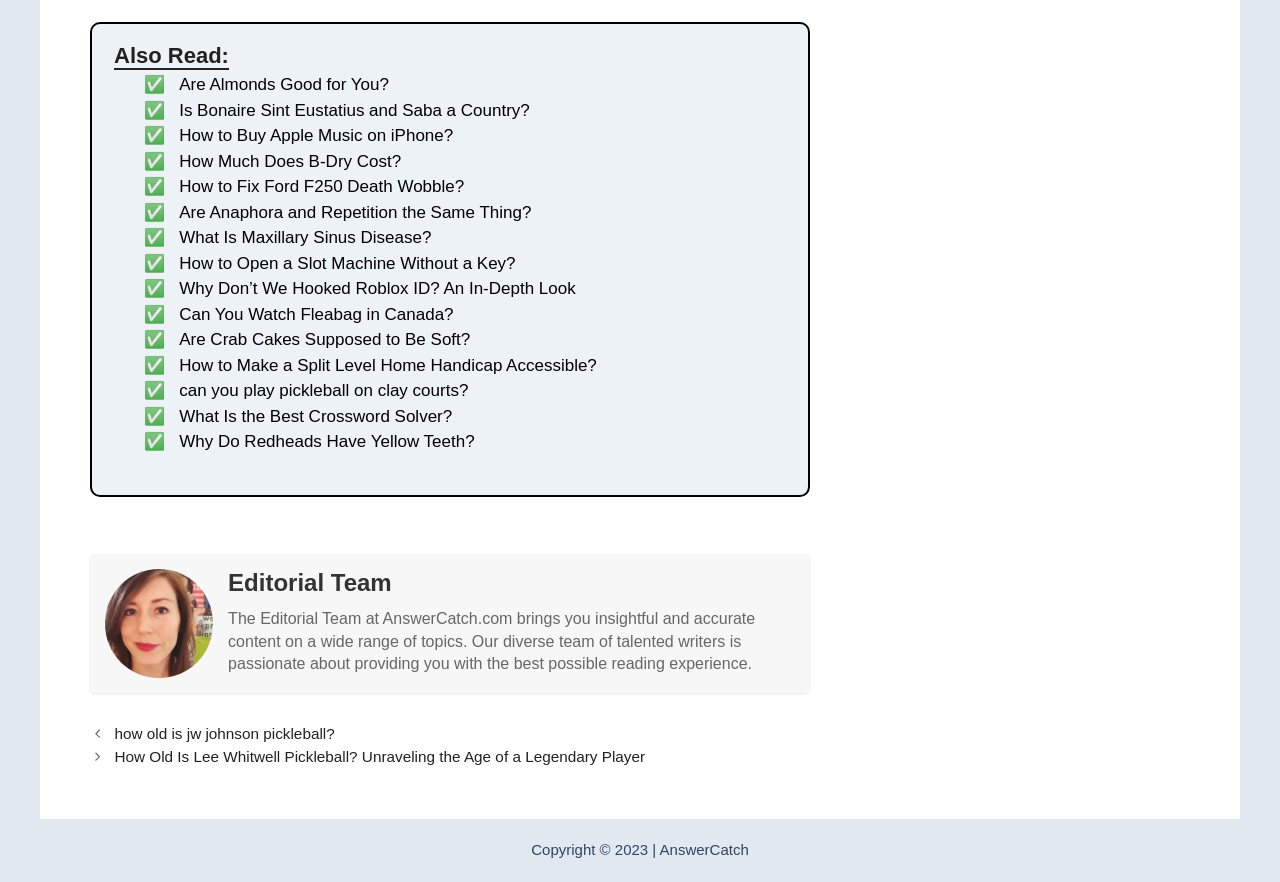Please identify the bounding box coordinates of the element's region that should be clicked to execute the following instruction: "Check the copyright information". The bounding box coordinates must be four float numbers between 0 and 1, i.e., [left, top, right, bottom].

[0.415, 0.954, 0.585, 0.973]